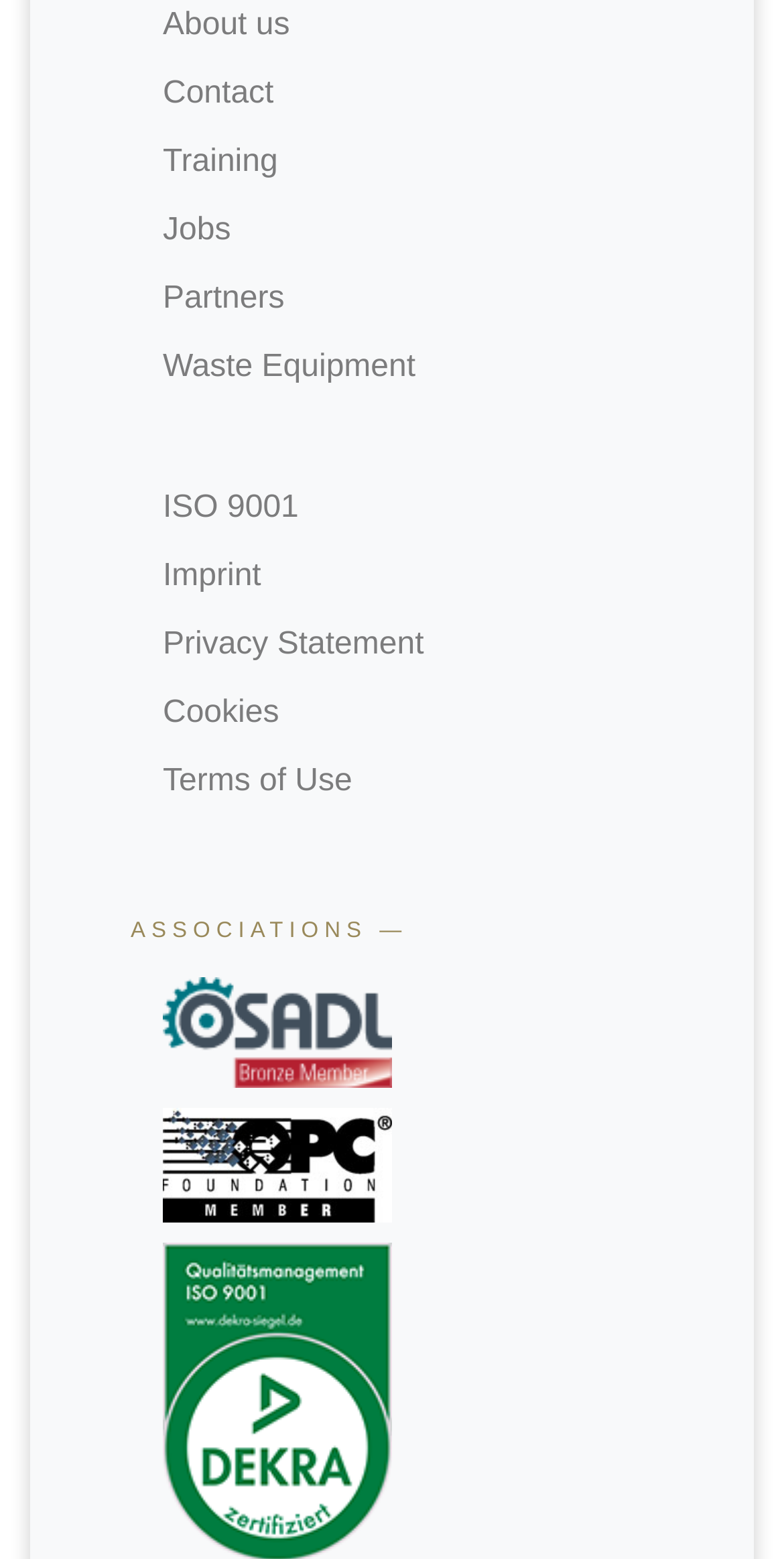Can you specify the bounding box coordinates of the area that needs to be clicked to fulfill the following instruction: "Learn about Waste Equipment"?

[0.208, 0.225, 0.53, 0.247]